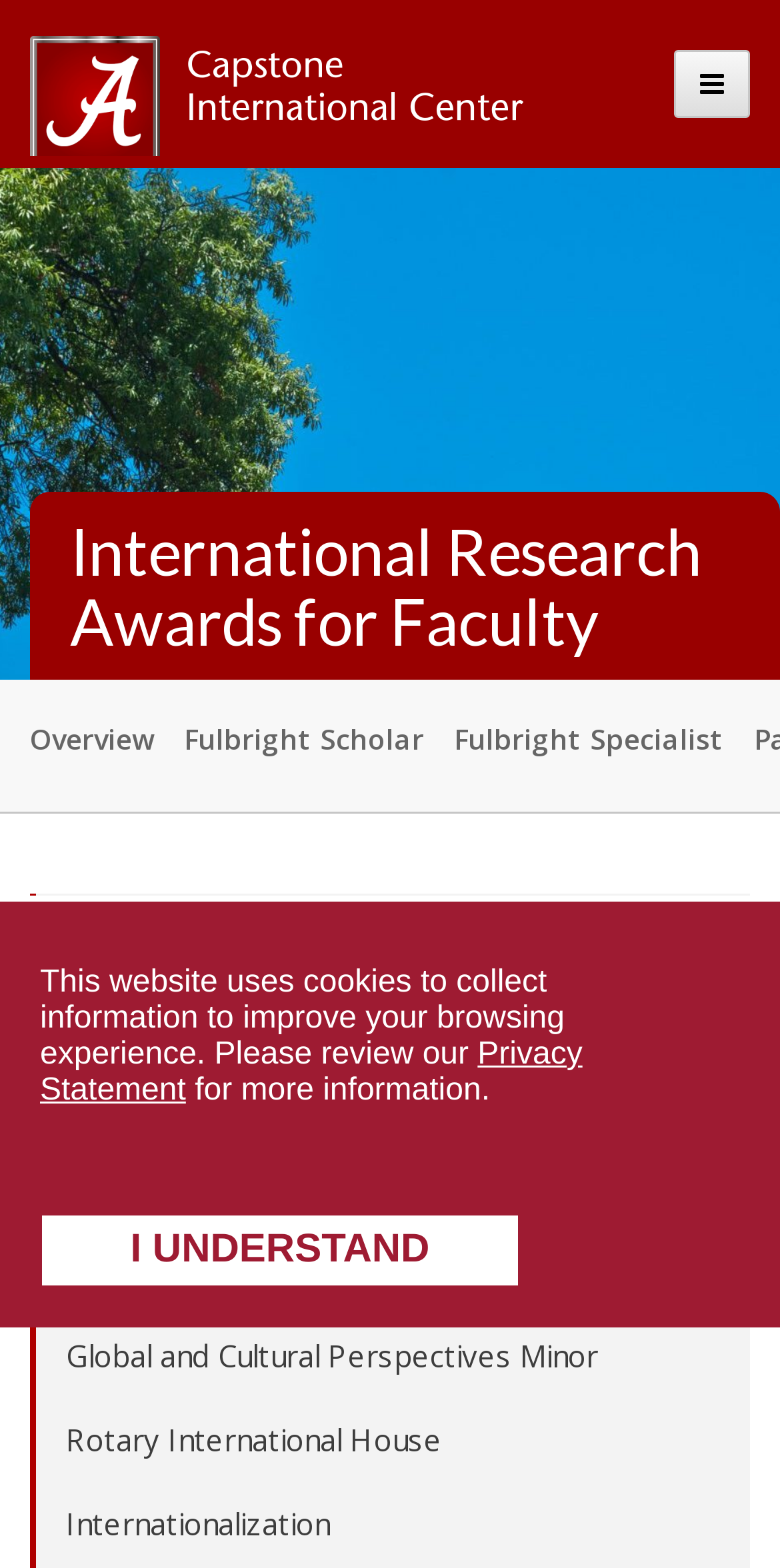Identify the bounding box coordinates of the element to click to follow this instruction: 'Toggle navigation'. Ensure the coordinates are four float values between 0 and 1, provided as [left, top, right, bottom].

[0.864, 0.032, 0.962, 0.075]